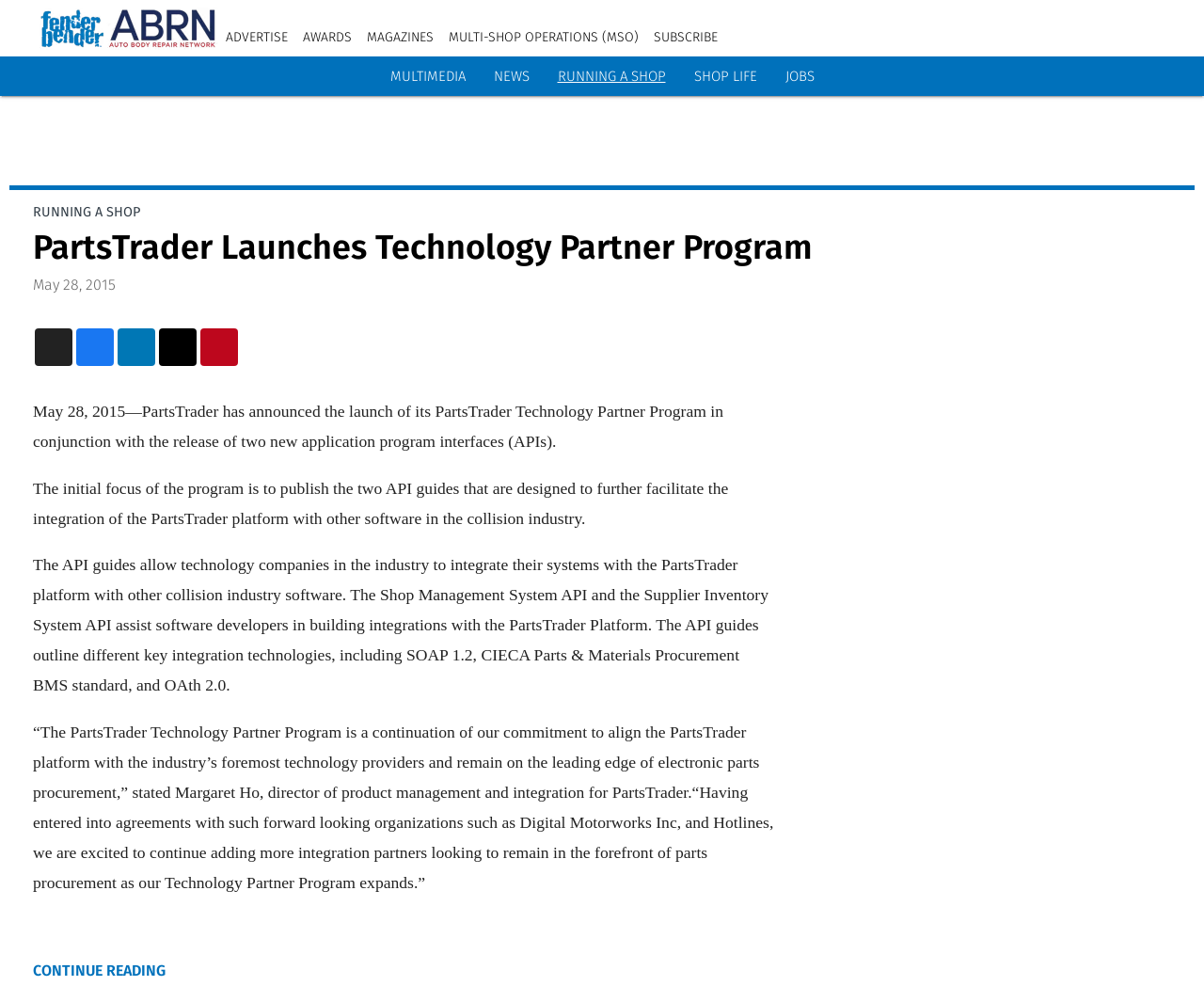Identify the bounding box coordinates of the element that should be clicked to fulfill this task: "Go to ADVERTISE page". The coordinates should be provided as four float numbers between 0 and 1, i.e., [left, top, right, bottom].

[0.188, 0.03, 0.239, 0.046]